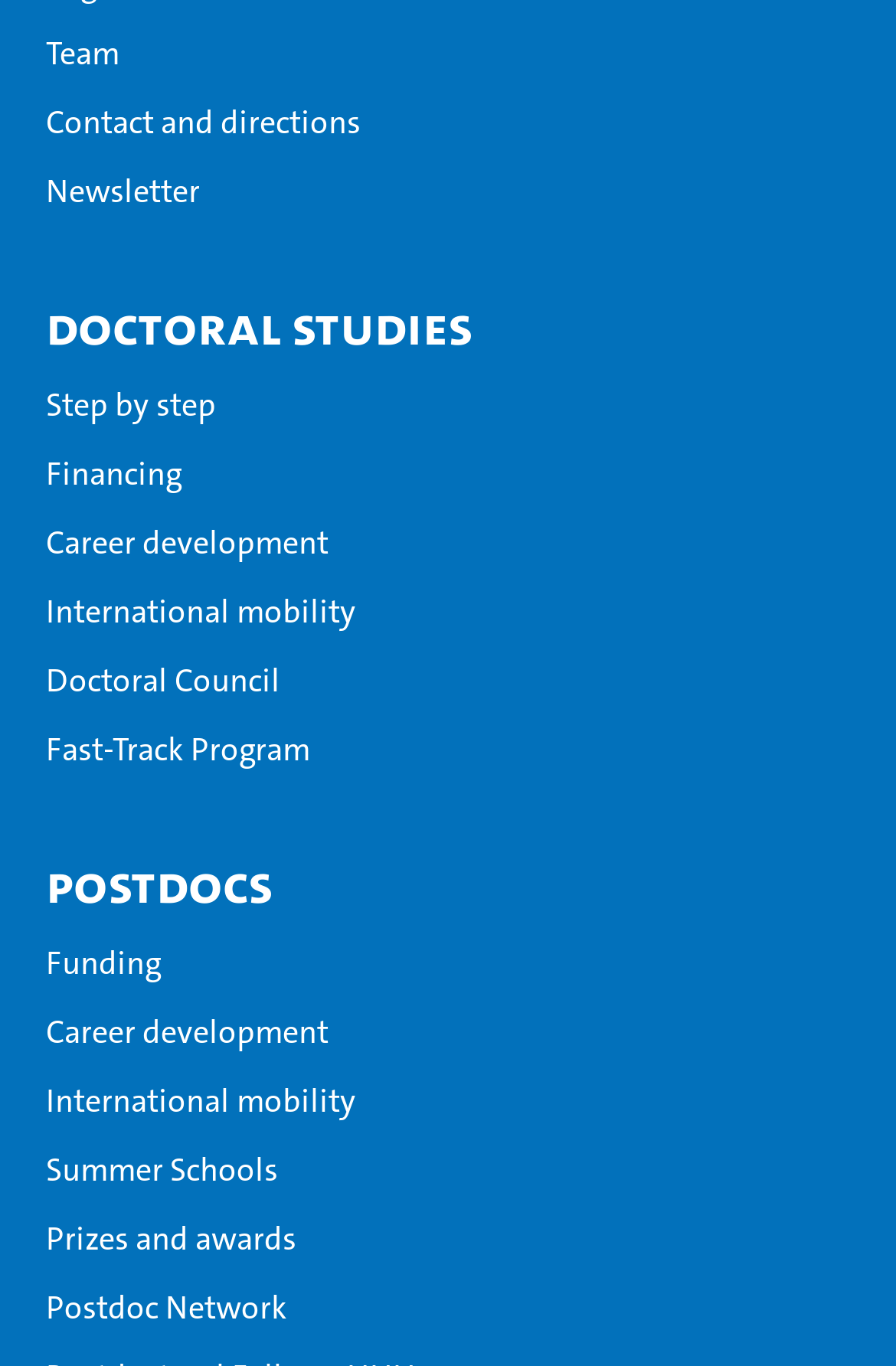Locate the bounding box coordinates of the clickable area to execute the instruction: "Learn about Financing". Provide the coordinates as four float numbers between 0 and 1, represented as [left, top, right, bottom].

[0.051, 0.331, 0.244, 0.361]